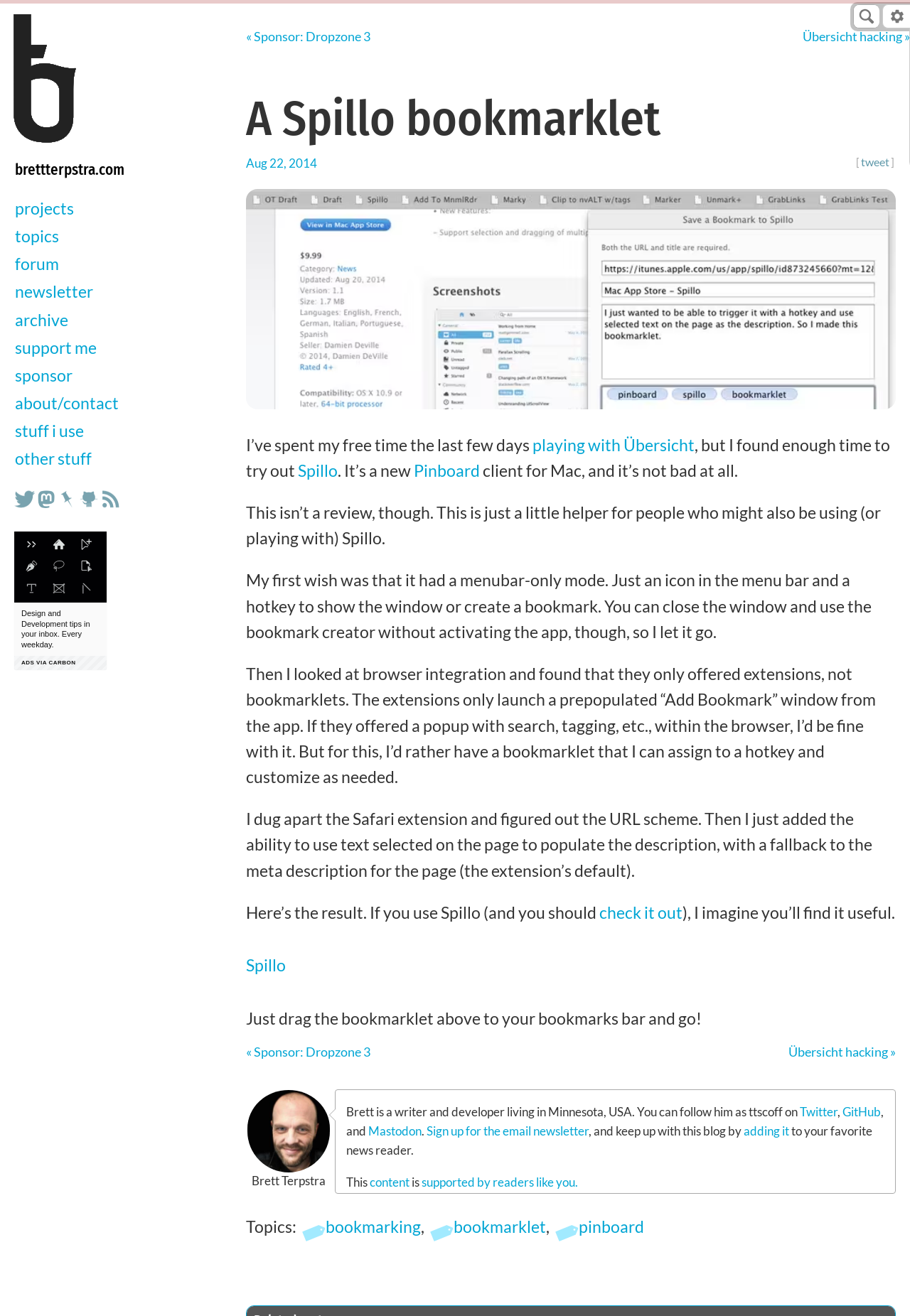Please indicate the bounding box coordinates for the clickable area to complete the following task: "Follow Brett on Twitter". The coordinates should be specified as four float numbers between 0 and 1, i.e., [left, top, right, bottom].

[0.879, 0.839, 0.92, 0.85]